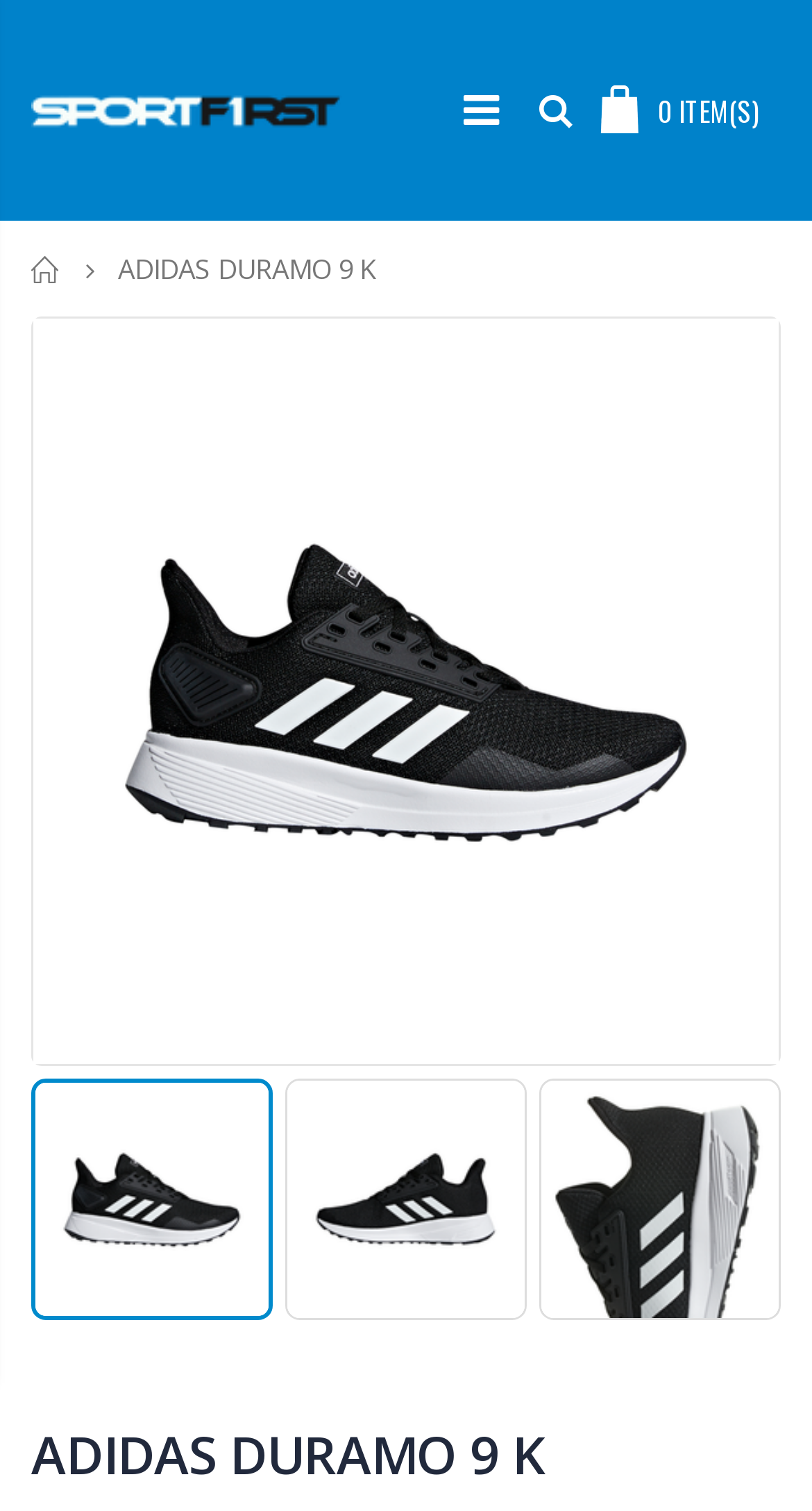How many colors are available for the shoes? Observe the screenshot and provide a one-word or short phrase answer.

3